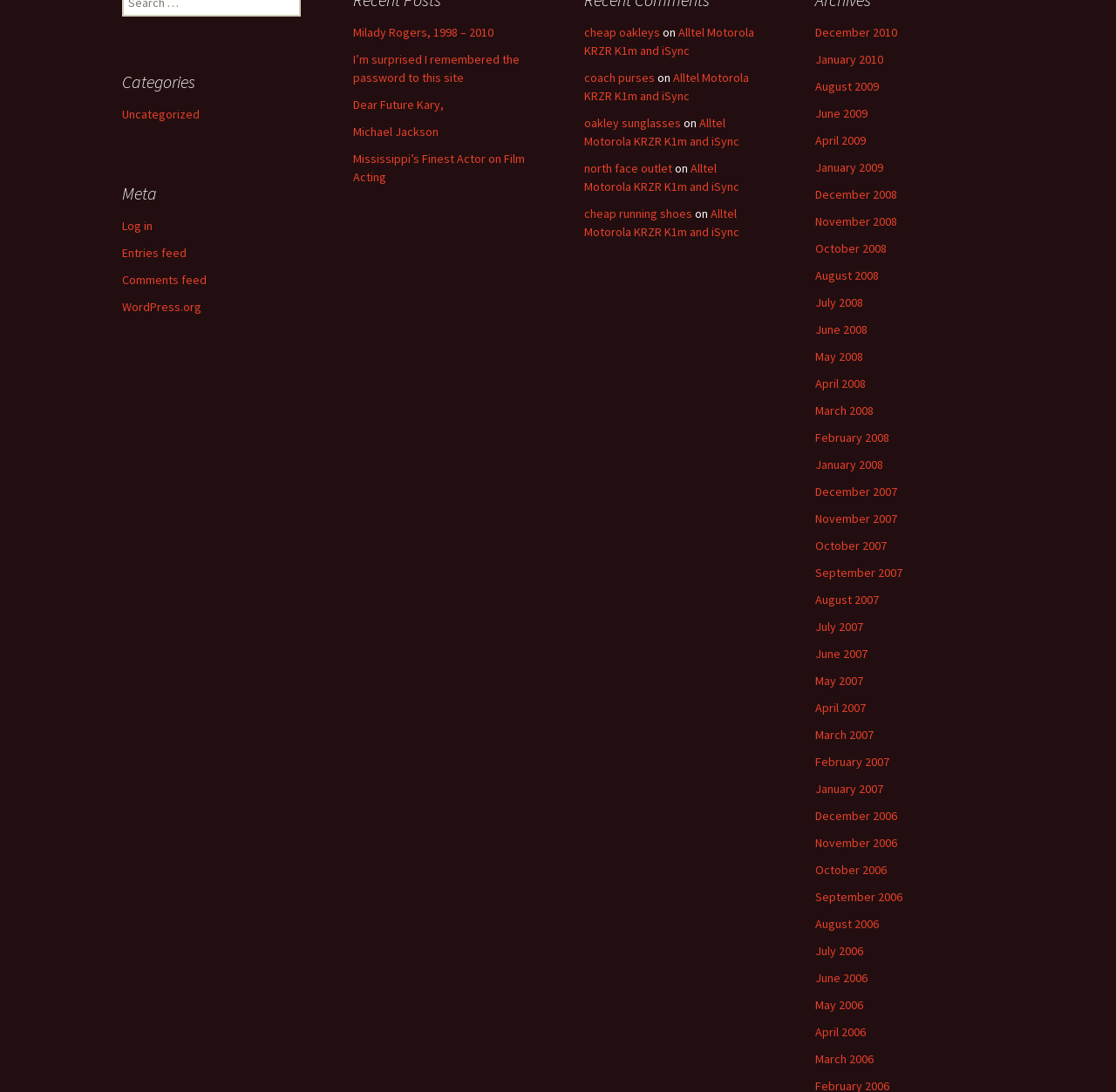What is the first link on the webpage?
Using the visual information, reply with a single word or short phrase.

Milady Rogers, 1998 – 2010